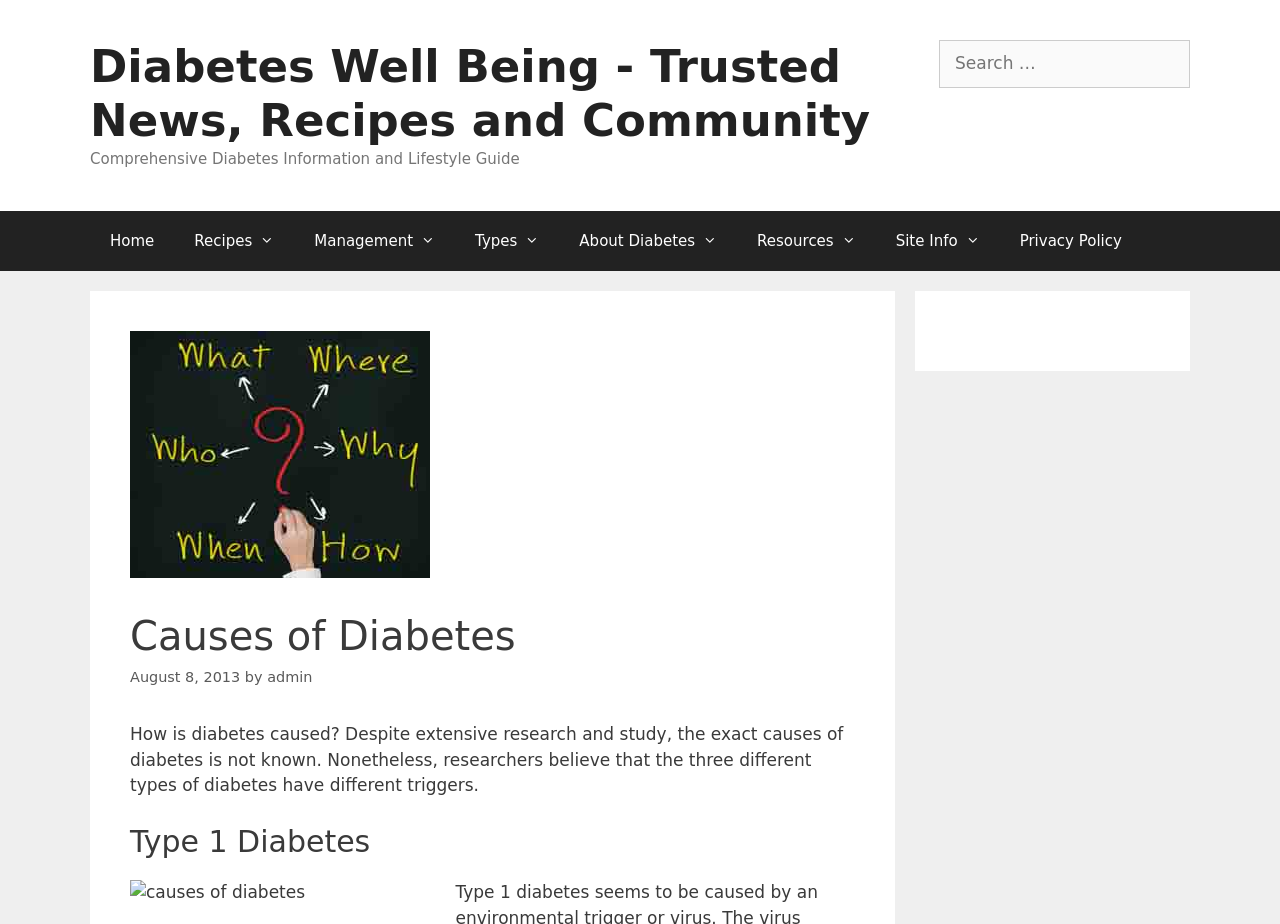What is the date of the article?
Make sure to answer the question with a detailed and comprehensive explanation.

I found a time element with the text 'August 8, 2013', which is likely the date of the article.